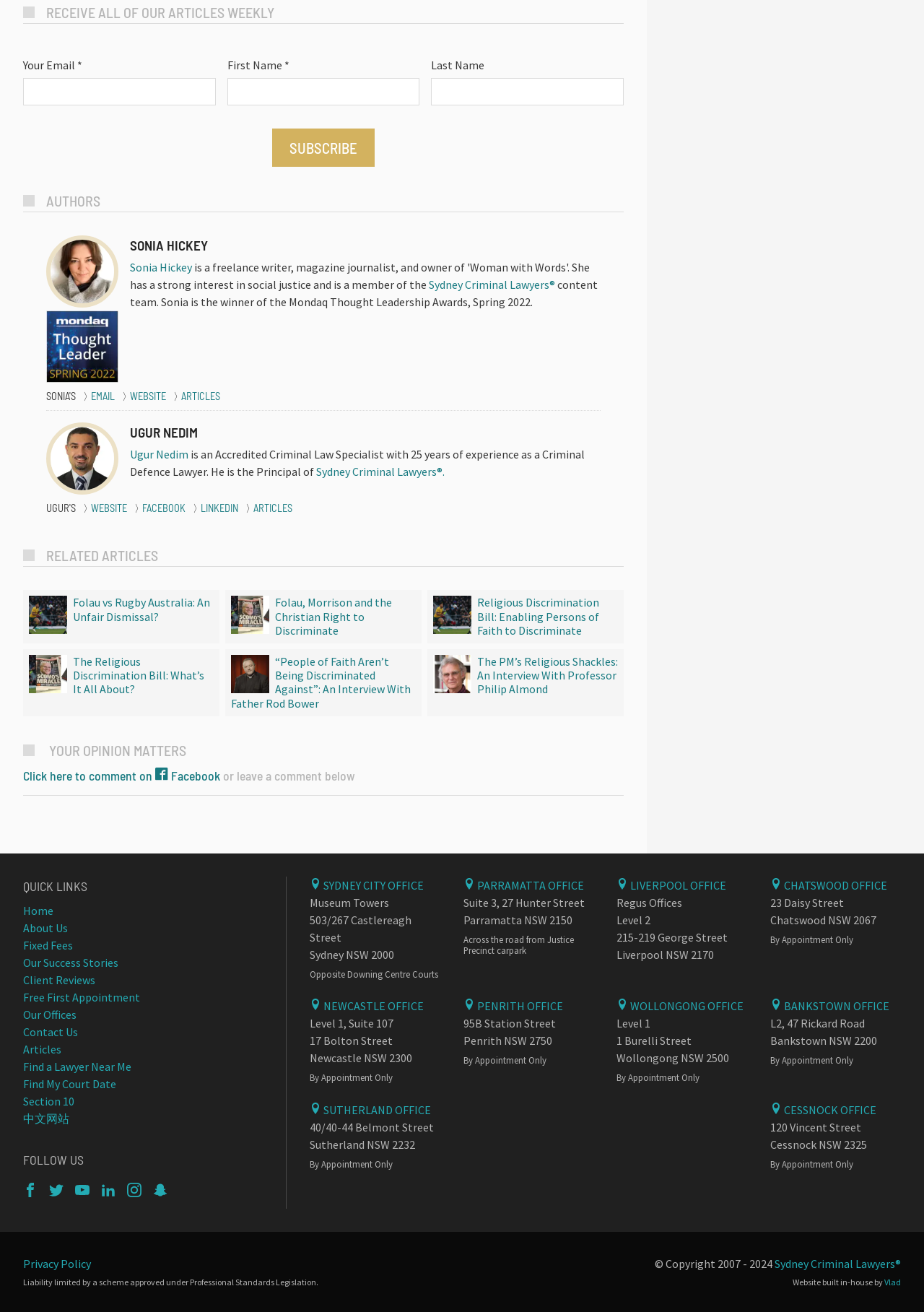What is the name of the law firm mentioned on the webpage?
Answer the question with detailed information derived from the image.

The webpage mentions 'Sydney Criminal Lawyers' multiple times, including in the context of authors' affiliations and as a link. This suggests that Sydney Criminal Lawyers is a law firm.